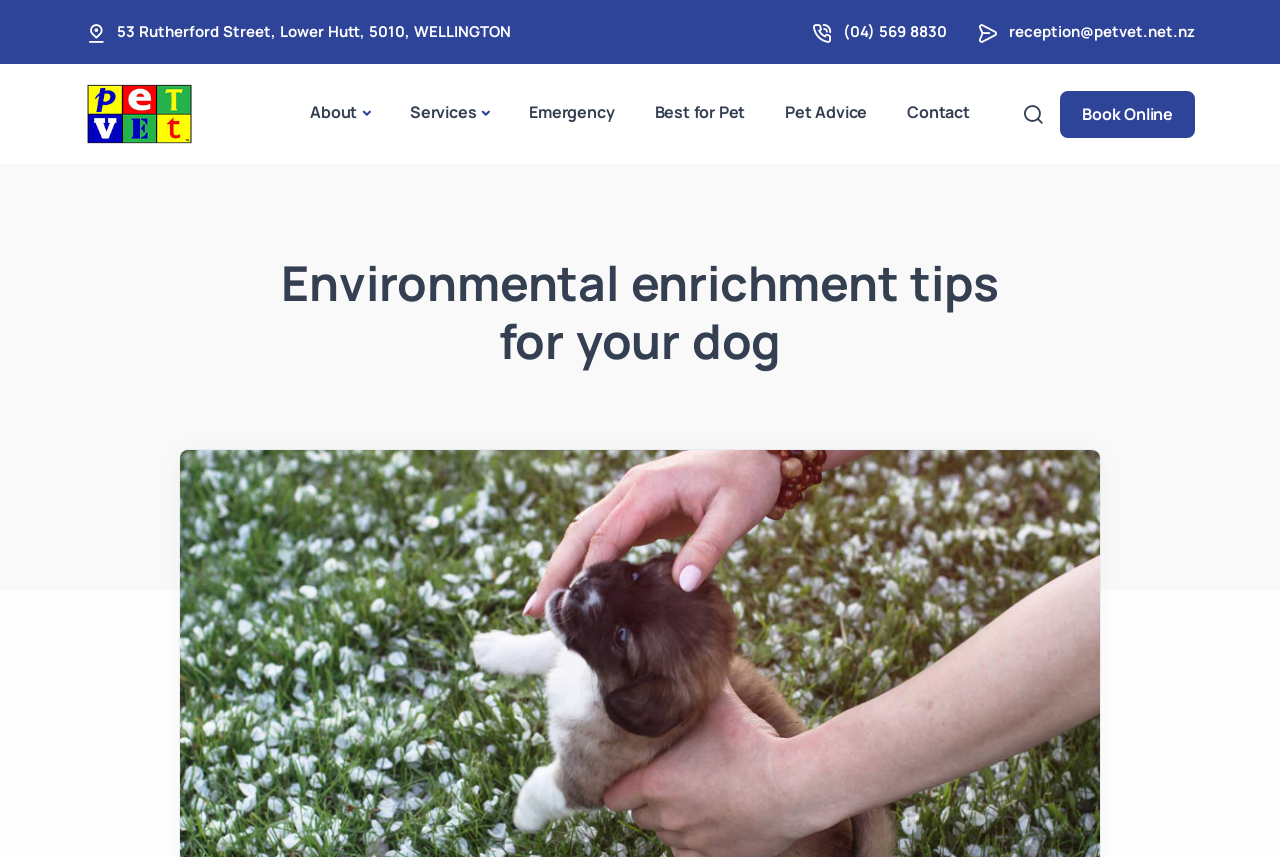Refer to the image and provide an in-depth answer to the question:
What is the address of PETVET Lower Hutt?

I found the address by looking at the link element with the text '53 Rutherford Street, Lower Hutt, 5010, WELLINGTON' which is located at the top of the webpage.